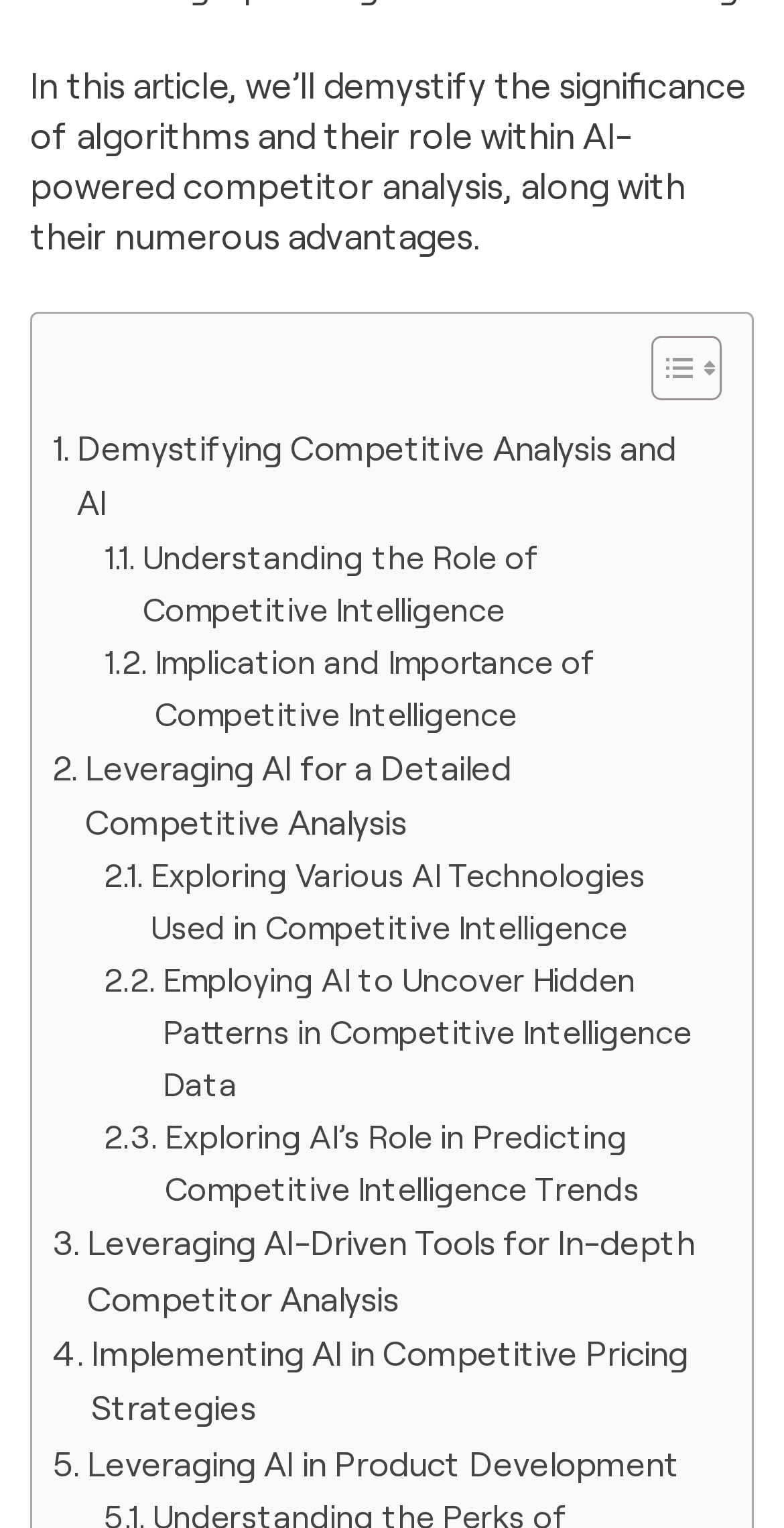Give a one-word or one-phrase response to the question:
How many images are there in the 'Toggle Table of Content' button?

2